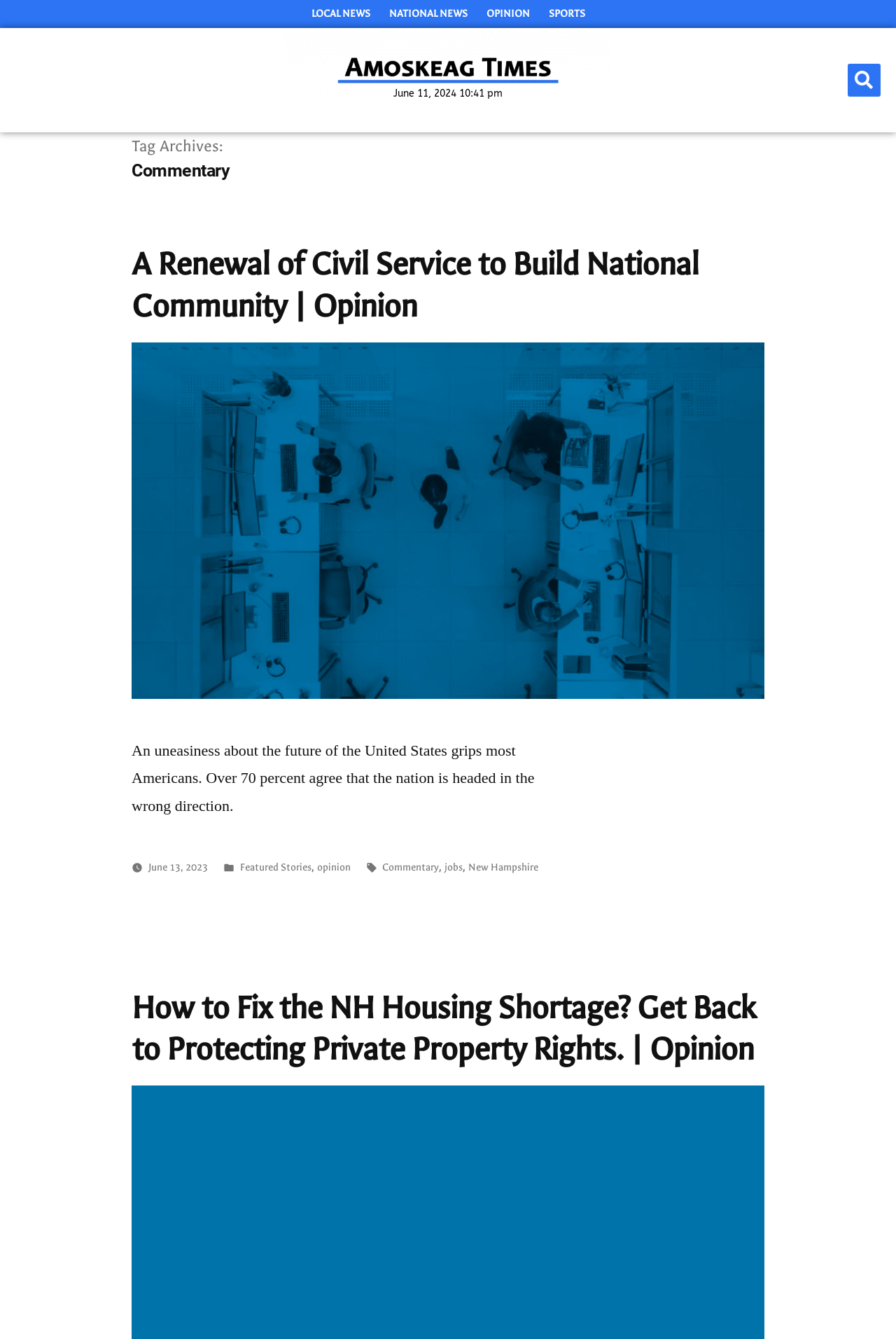Provide the bounding box coordinates of the UI element that matches the description: "Sports".

[0.604, 0.0, 0.661, 0.021]